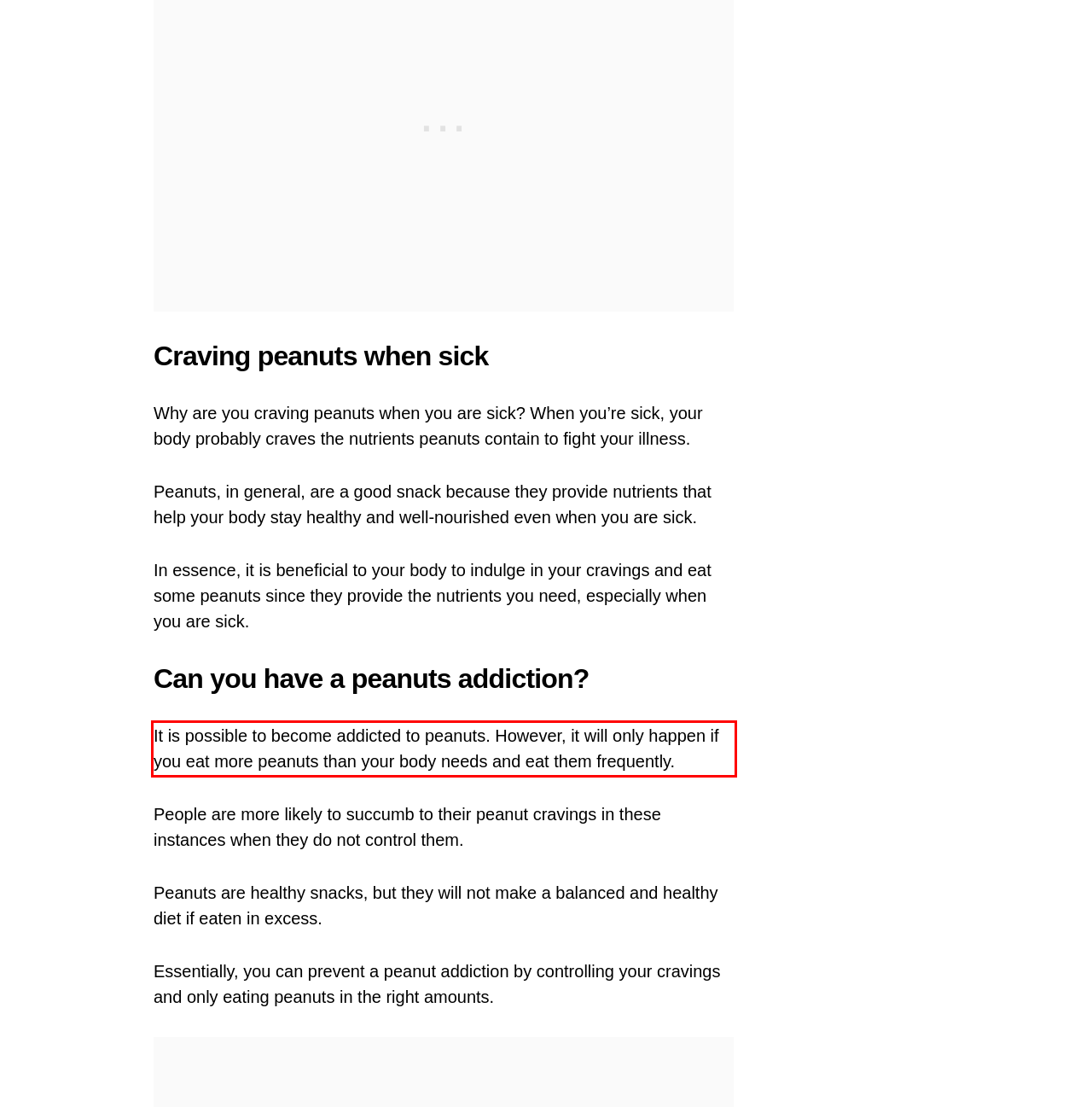From the screenshot of the webpage, locate the red bounding box and extract the text contained within that area.

It is possible to become addicted to peanuts. However, it will only happen if you eat more peanuts than your body needs and eat them frequently.